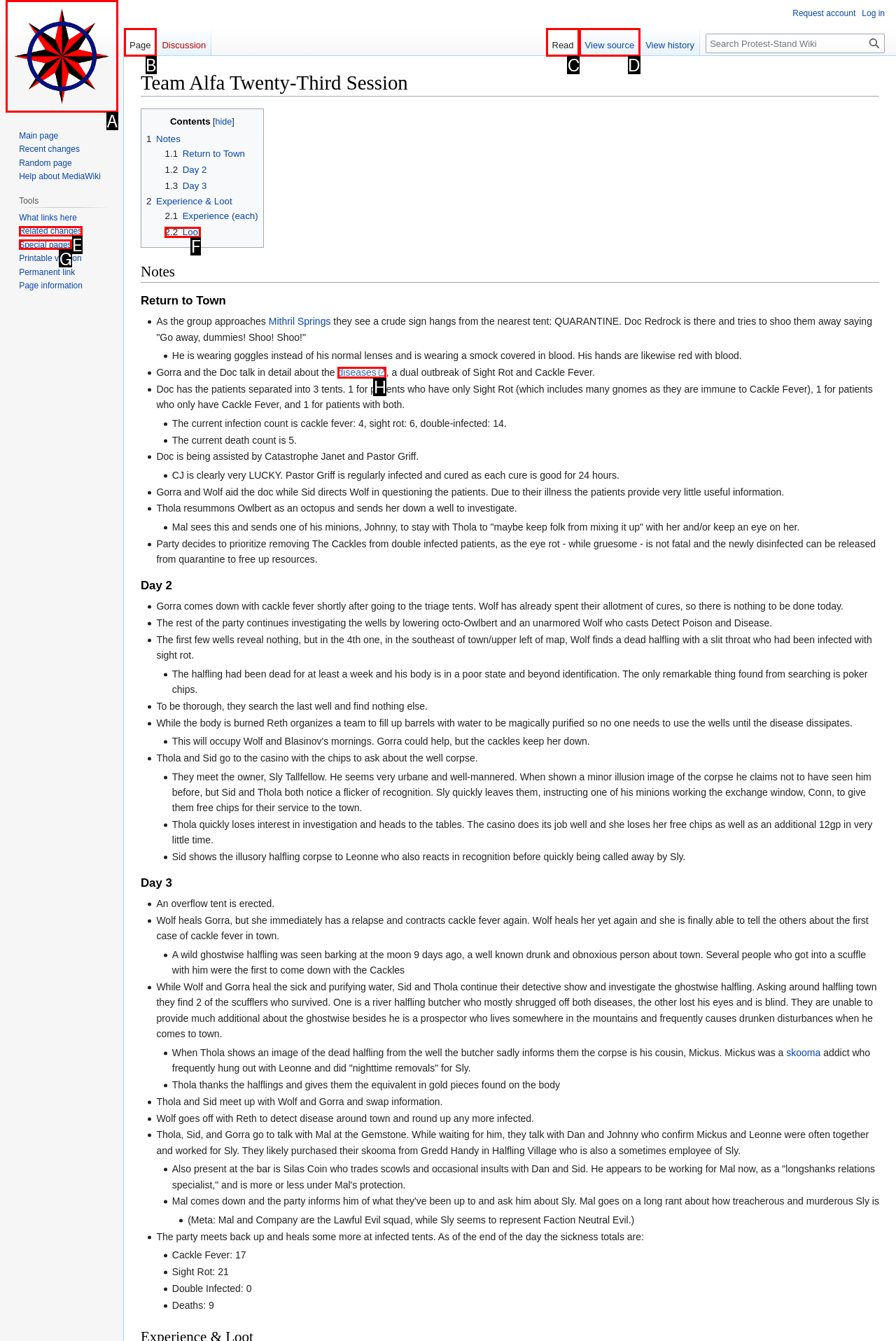Choose the option that best matches the description: diseases
Indicate the letter of the matching option directly.

H